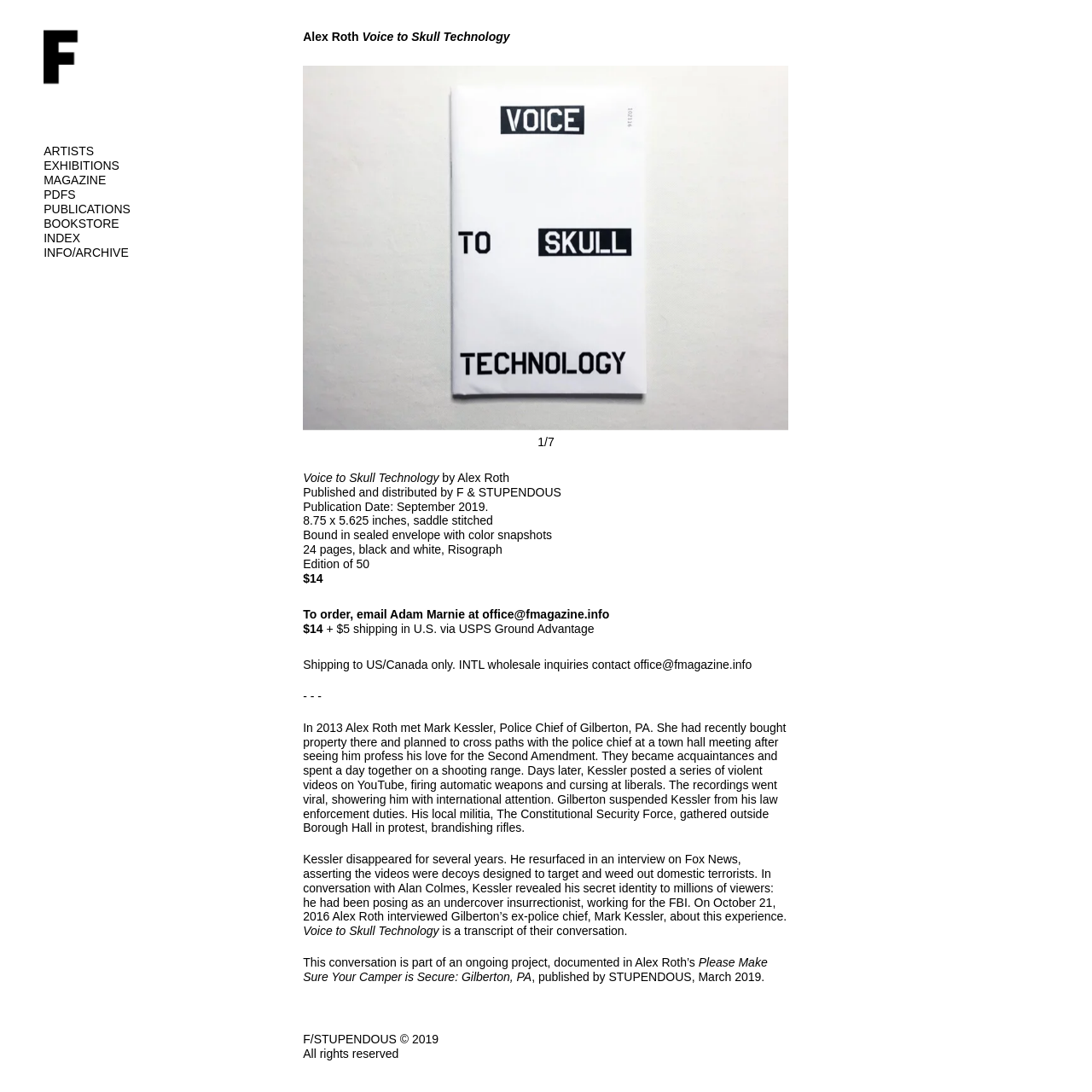Thoroughly describe the scene within the red-bordered area of the image.

The image prominently features the title "Voice to Skull Technology," presented as part of an issue of *F Magazine*, authored by Alex Roth. This edition explores themes surrounding the controversial concept of voice transmission technologies and their implications. The title is stylistically represented, emphasizing the provocative nature of the content within. The magazine design includes various informational elements, such as publication details and an engaging description versus an ongoing project by Roth that ties into this work. This specific issue appears to be a unique exploration of societal and technological interactions, encapsulated in a visually striking presentation.